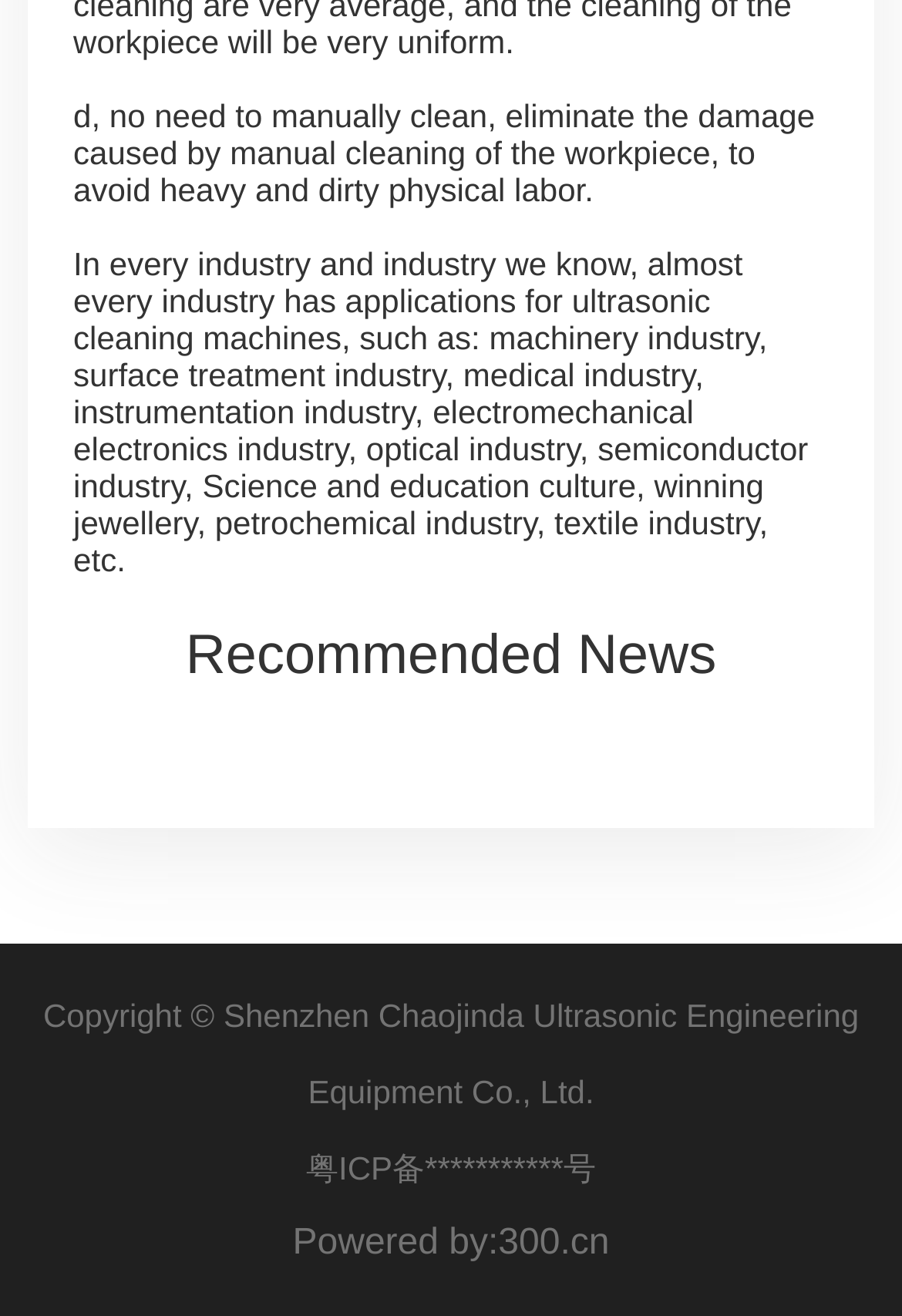What is the recommended section of the webpage?
Look at the image and construct a detailed response to the question.

The webpage has a section labeled 'Recommended News', which suggests that this section contains news or articles that are recommended by the website.